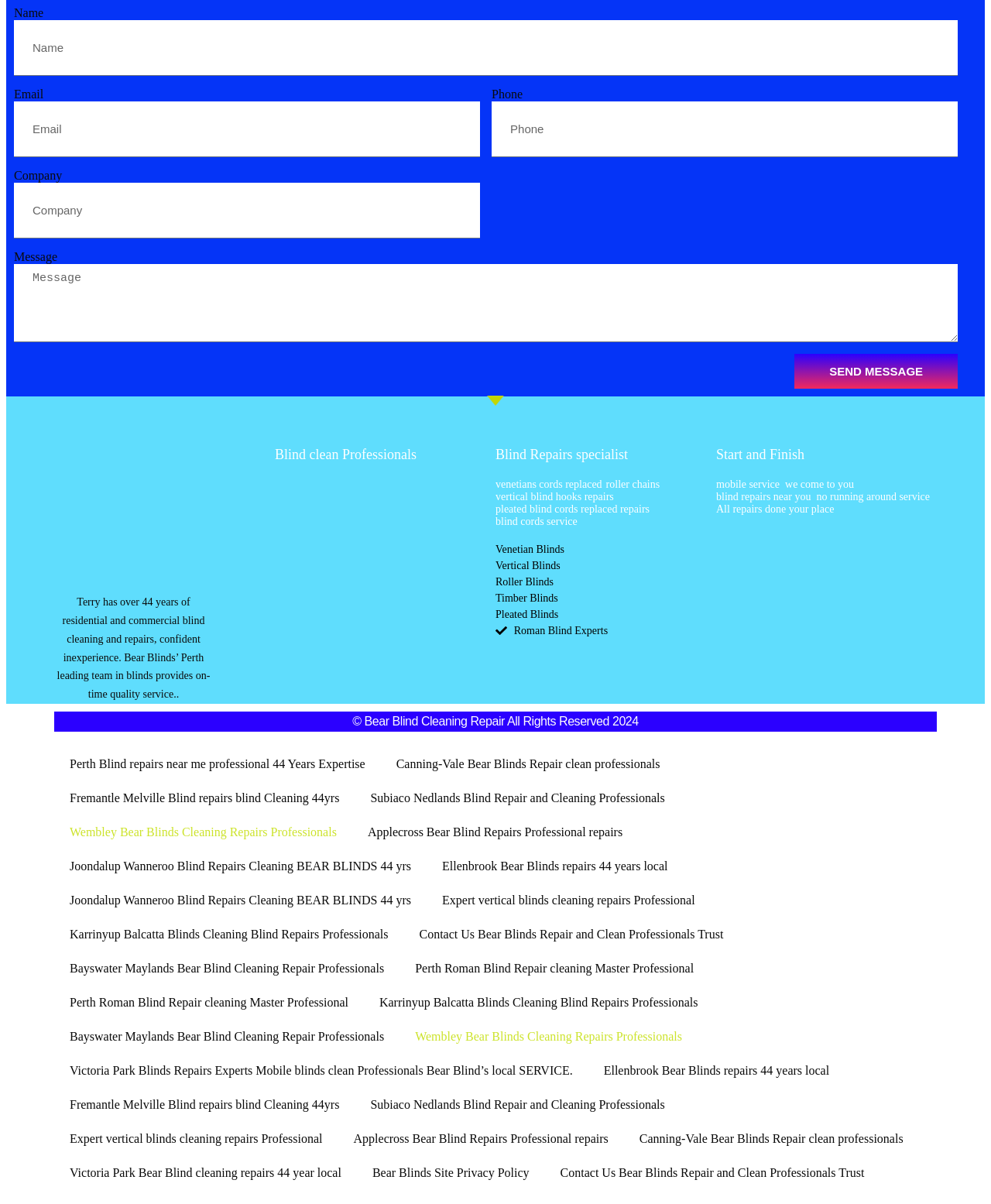Please determine the bounding box coordinates of the section I need to click to accomplish this instruction: "Click the link to Bear Blinds repair professional Perth".

[0.088, 0.371, 0.182, 0.471]